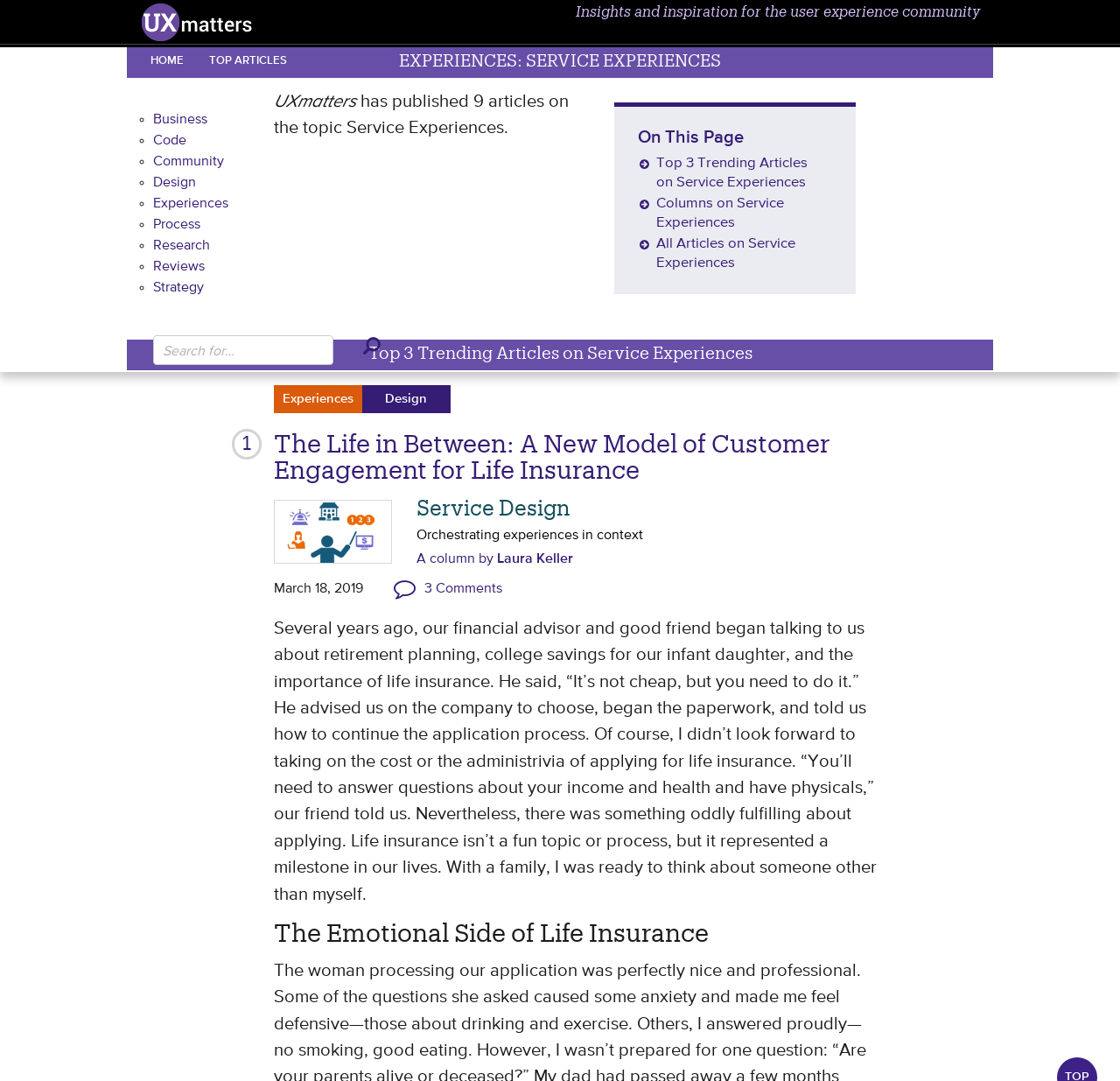Please locate the bounding box coordinates for the element that should be clicked to achieve the following instruction: "Check the published online date of the article". Ensure the coordinates are given as four float numbers between 0 and 1, i.e., [left, top, right, bottom].

None